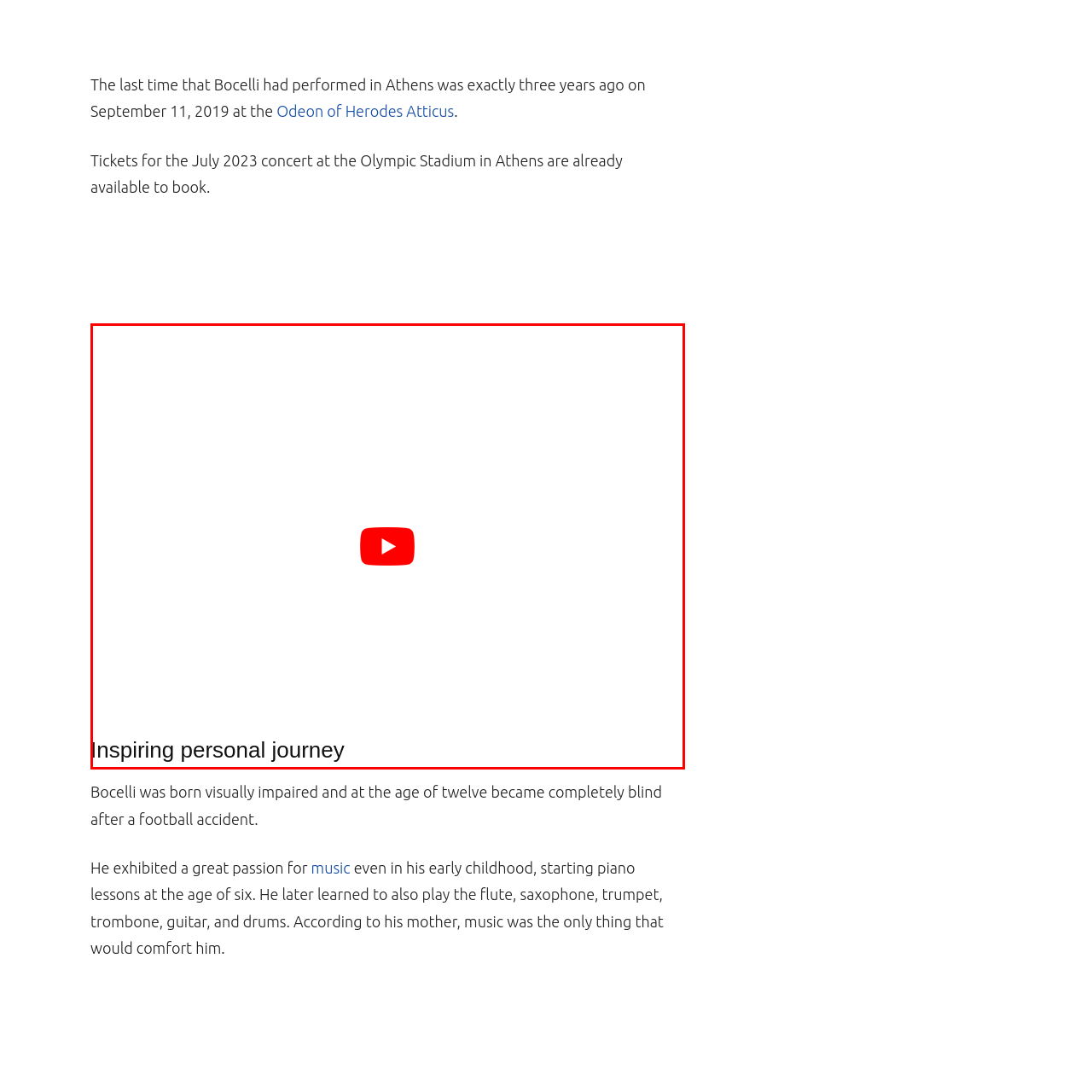Inspect the image bordered by the red bounding box and supply a comprehensive response to the upcoming question based on what you see in the image: Where will Andrea Bocelli perform in July 2023?

The text mentions the ongoing availability of tickets for future events, including his July 2023 performance at the Olympic Stadium, indicating that this is the venue for his upcoming concert.